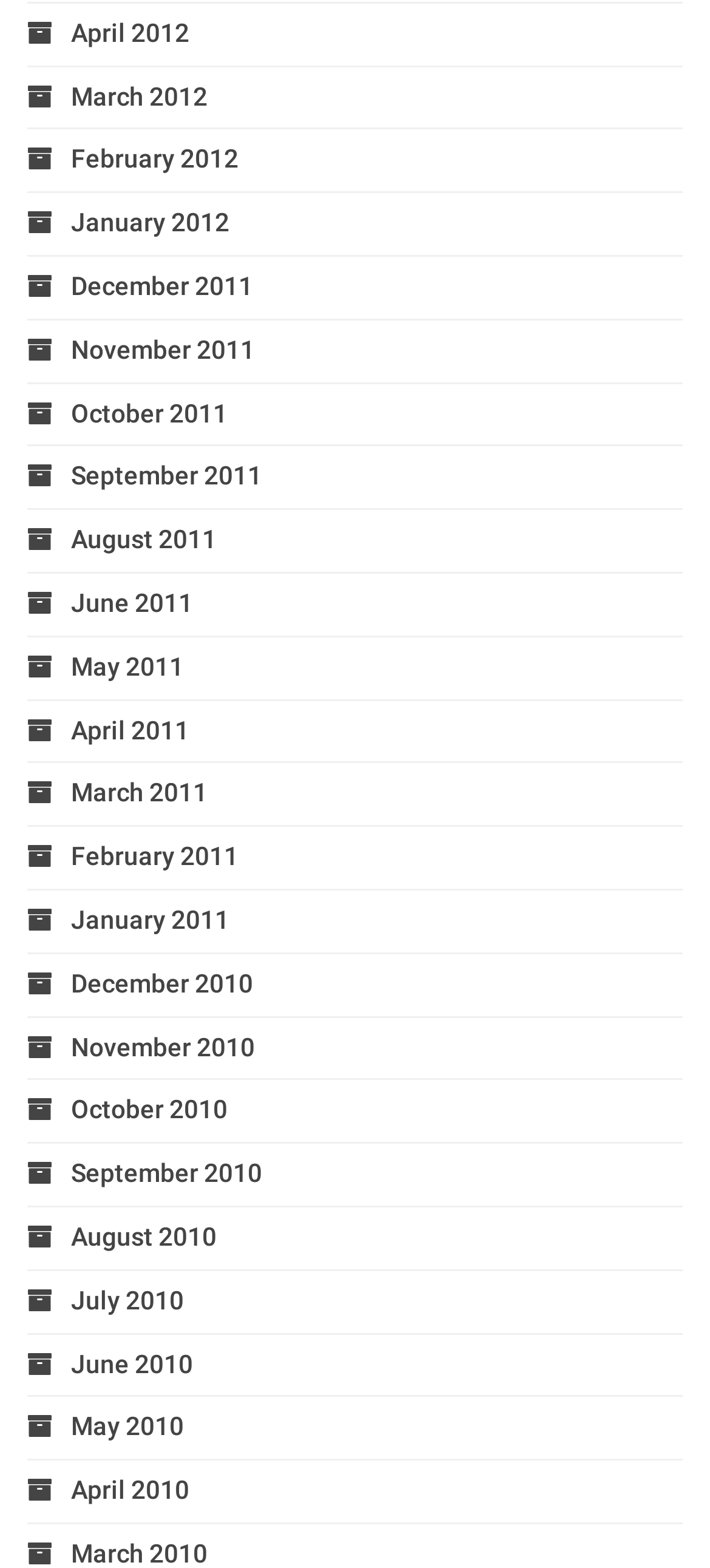Locate the bounding box coordinates of the clickable region necessary to complete the following instruction: "view September 2011". Provide the coordinates in the format of four float numbers between 0 and 1, i.e., [left, top, right, bottom].

[0.038, 0.294, 0.369, 0.313]